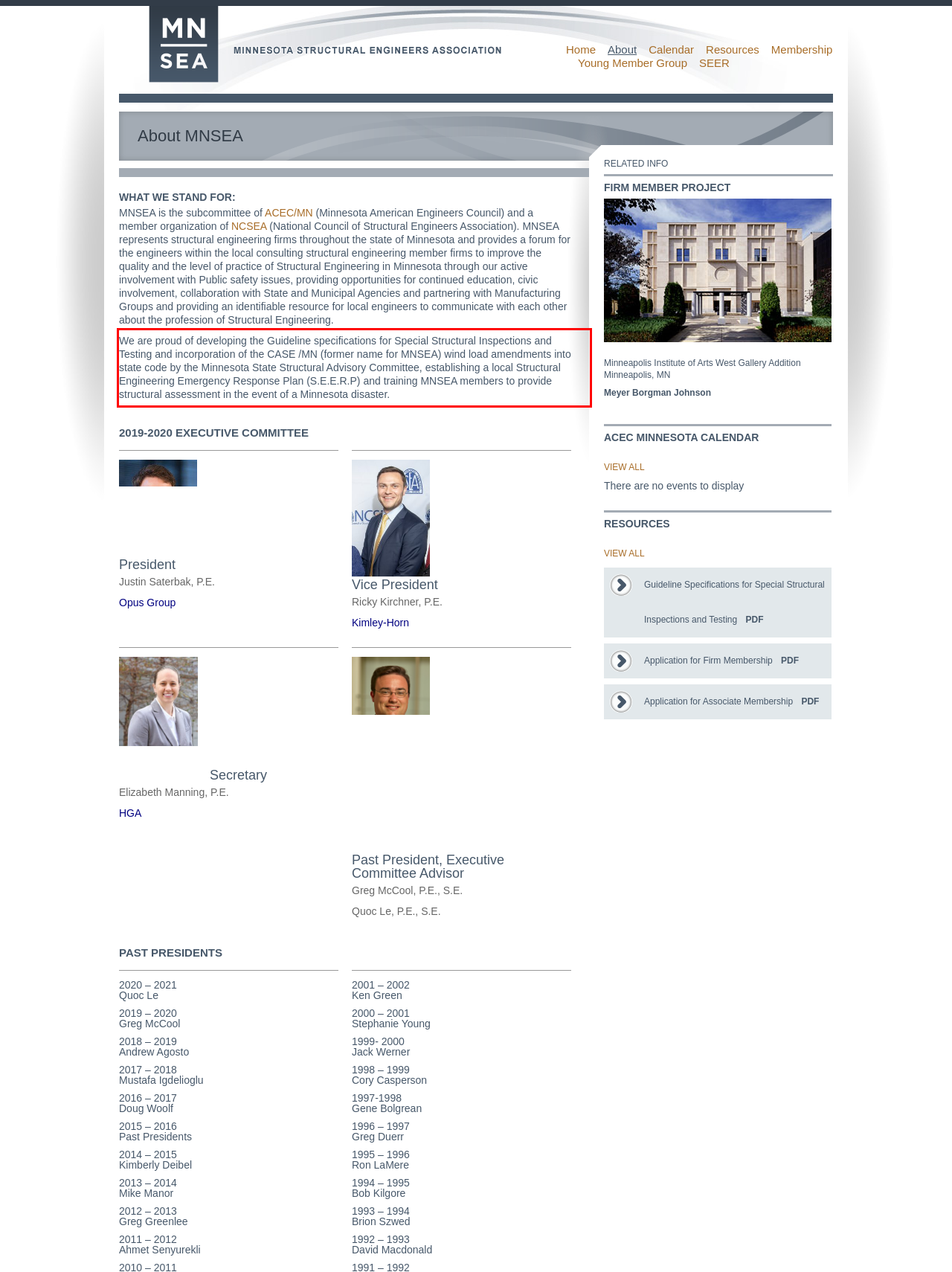You are given a screenshot of a webpage with a UI element highlighted by a red bounding box. Please perform OCR on the text content within this red bounding box.

We are proud of developing the Guideline specifications for Special Structural Inspections and Testing and incorporation of the CASE /MN (former name for MNSEA) wind load amendments into state code by the Minnesota State Structural Advisory Committee, establishing a local Structural Engineering Emergency Response Plan (S.E.E.R.P) and training MNSEA members to provide structural assessment in the event of a Minnesota disaster.